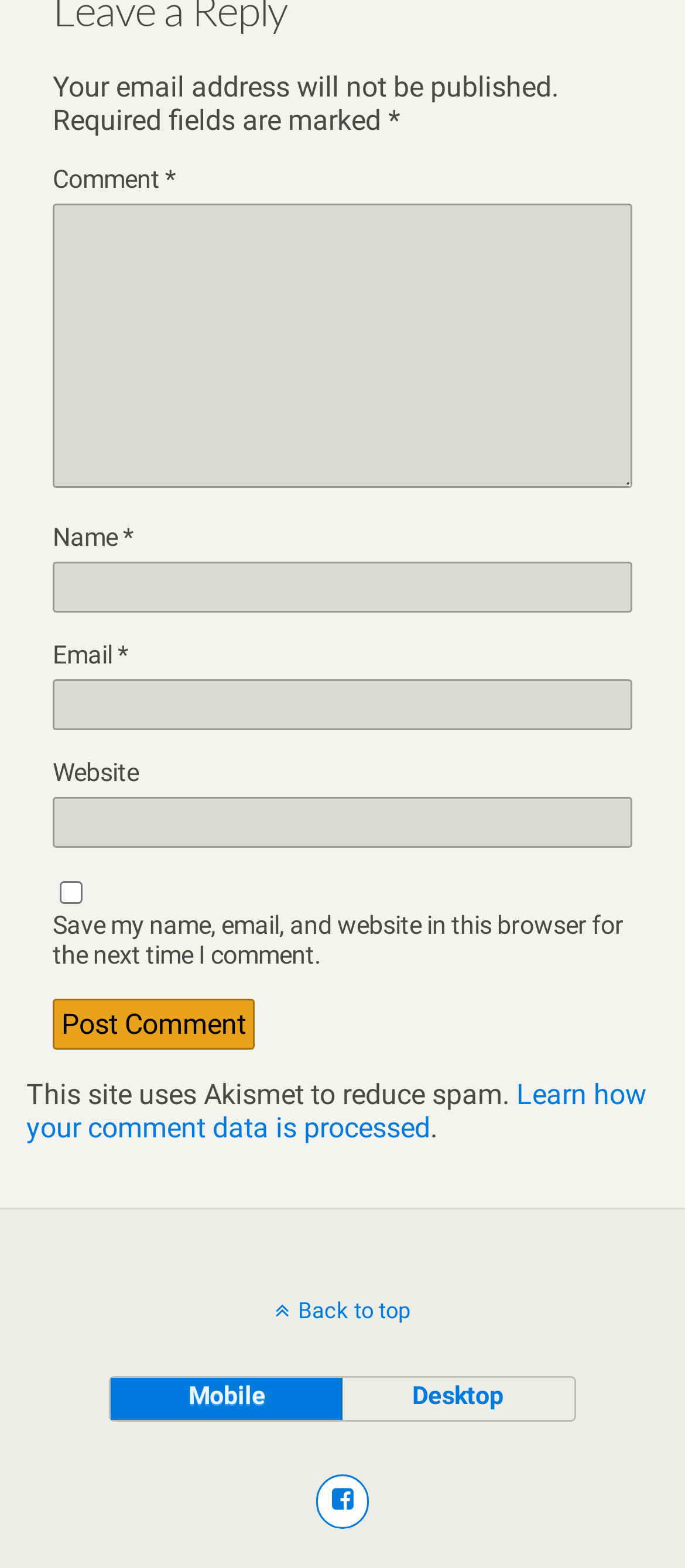Please provide a comprehensive response to the question based on the details in the image: What is the button below the comment fields?

The button is located below the comment fields and is labeled 'Post Comment'. This suggests that it is used to submit the comment after filling in the required fields.